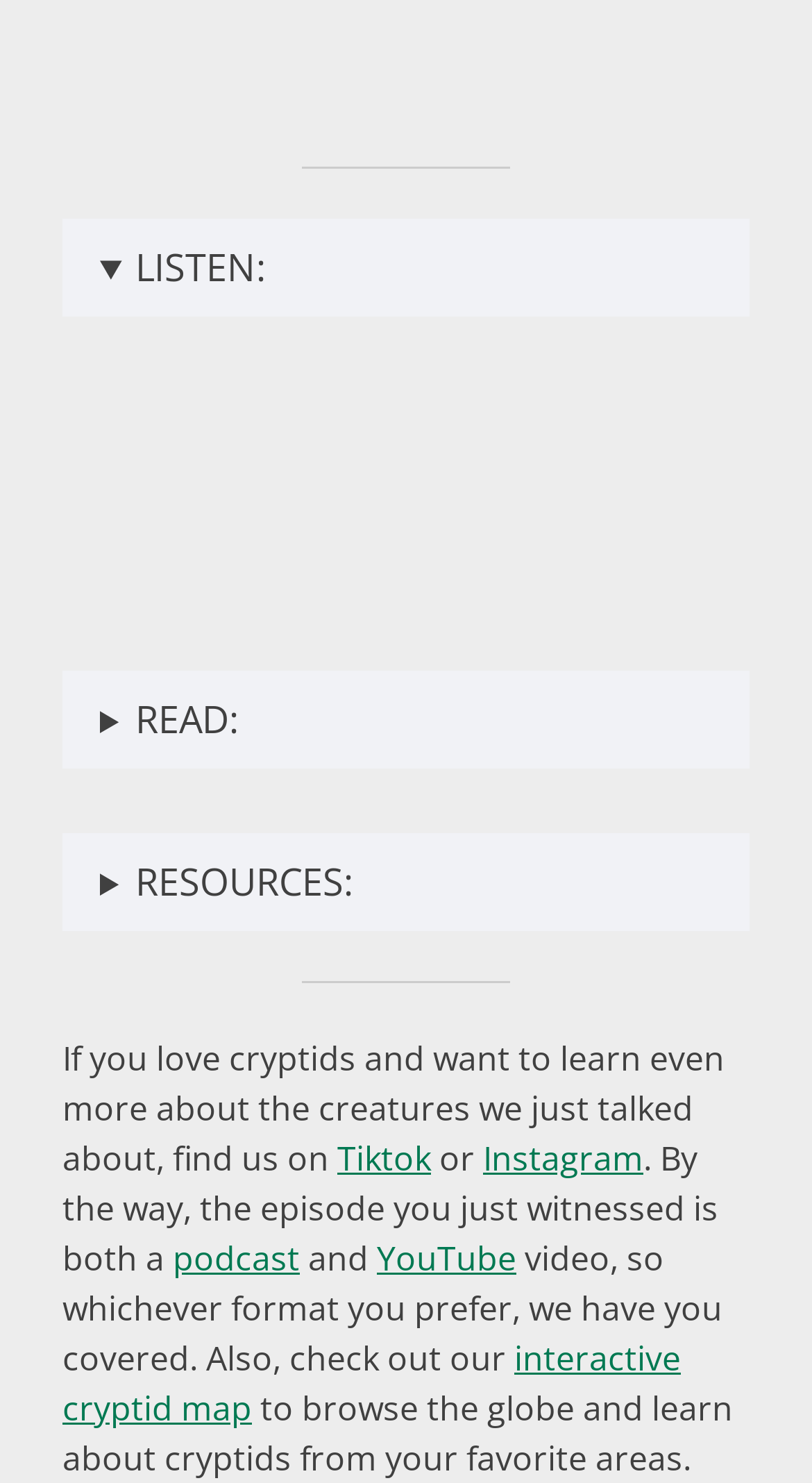Determine the bounding box coordinates for the HTML element described here: "title="Stitcher"".

[0.579, 0.342, 0.738, 0.387]